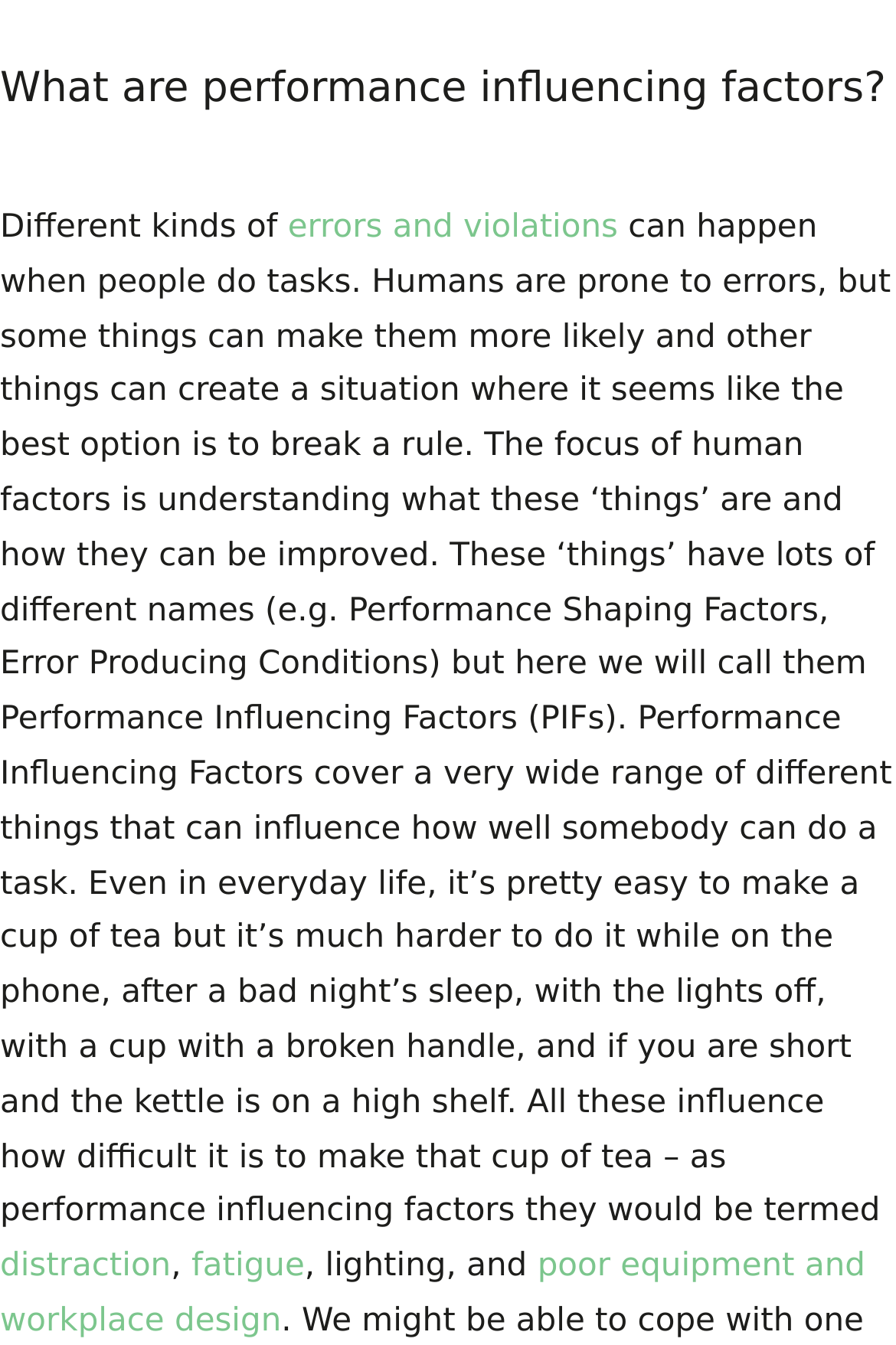How many links are there in the first paragraph?
Can you provide an in-depth and detailed response to the question?

I counted the links in the first paragraph and found only one link, which is 'errors and violations'.